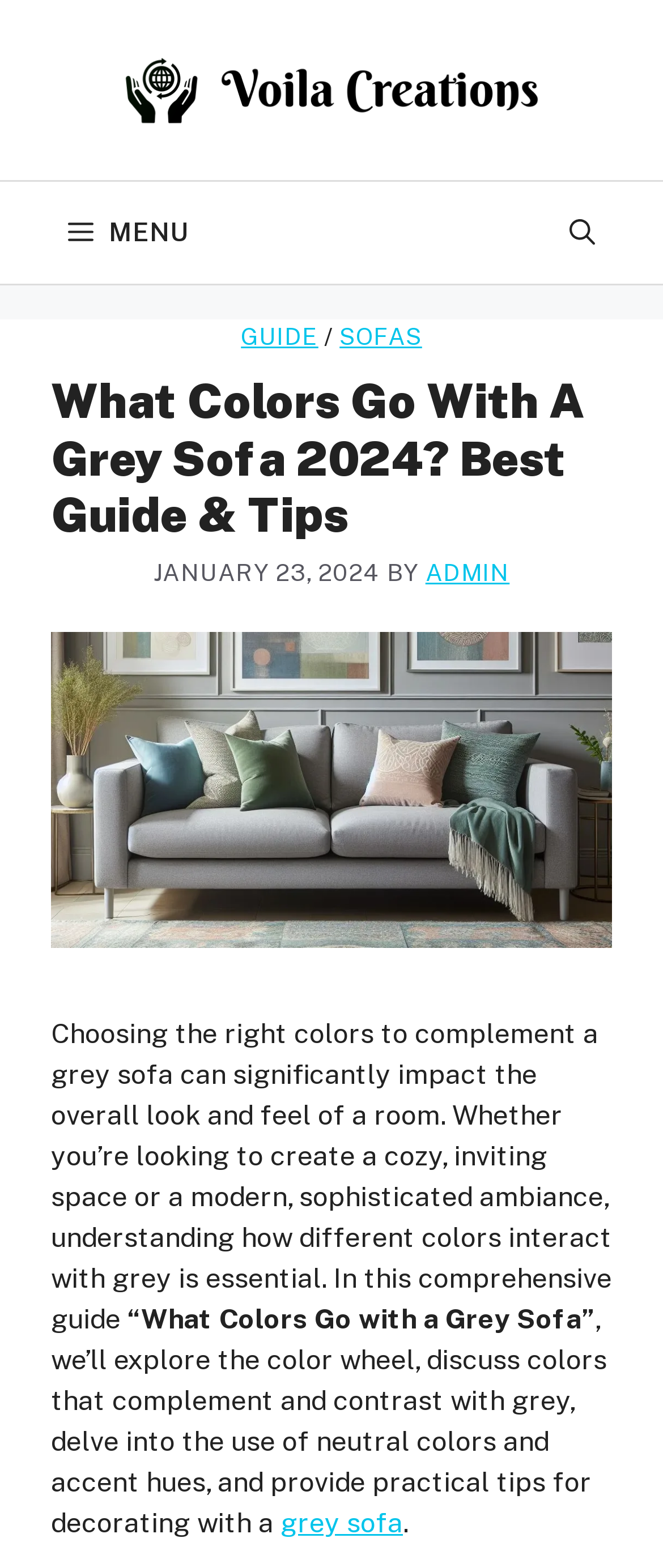Can you find the bounding box coordinates for the UI element given this description: "alt="Voila Creations""? Provide the coordinates as four float numbers between 0 and 1: [left, top, right, bottom].

[0.077, 0.046, 0.923, 0.066]